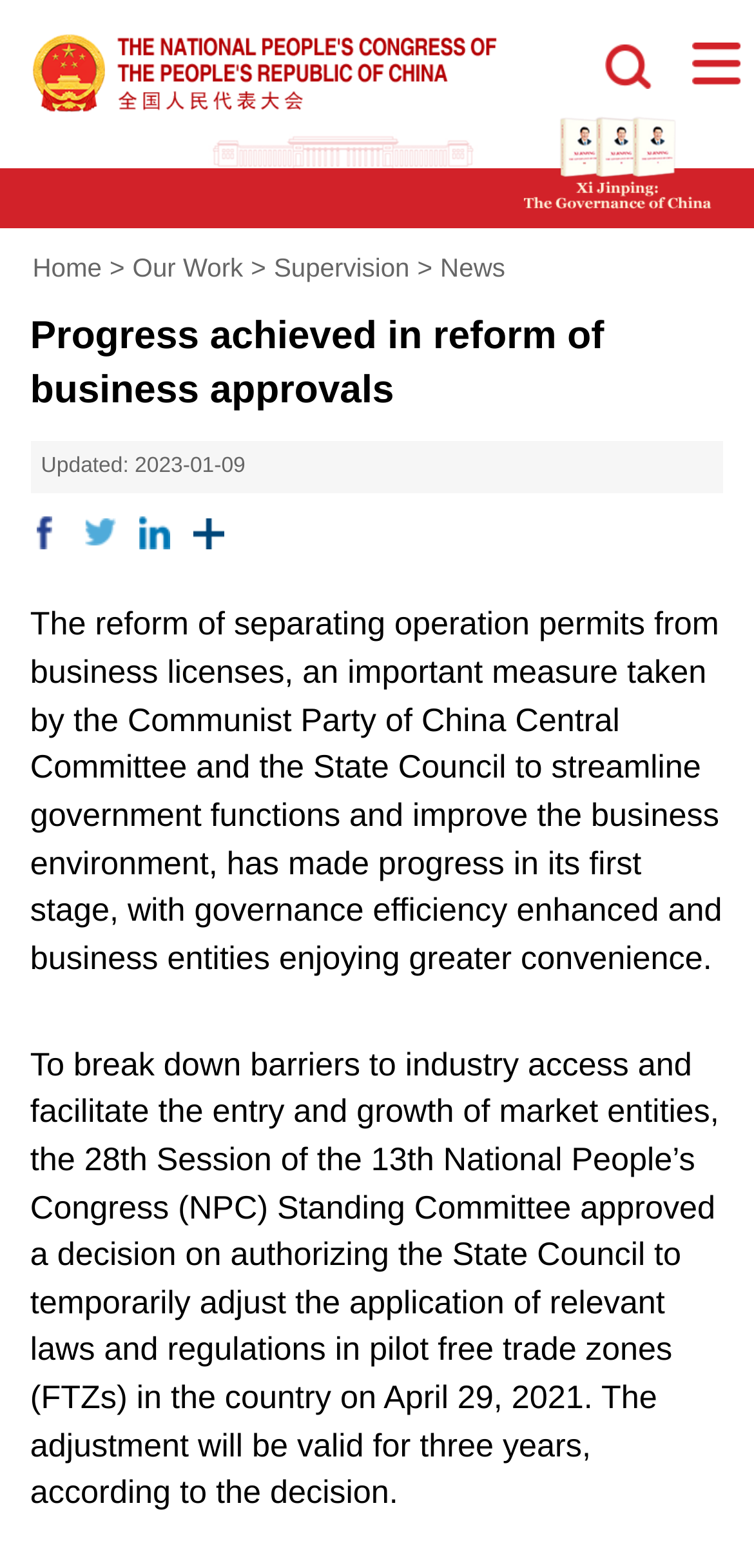How many years is the adjustment valid for?
Based on the visual, give a brief answer using one word or a short phrase.

three years